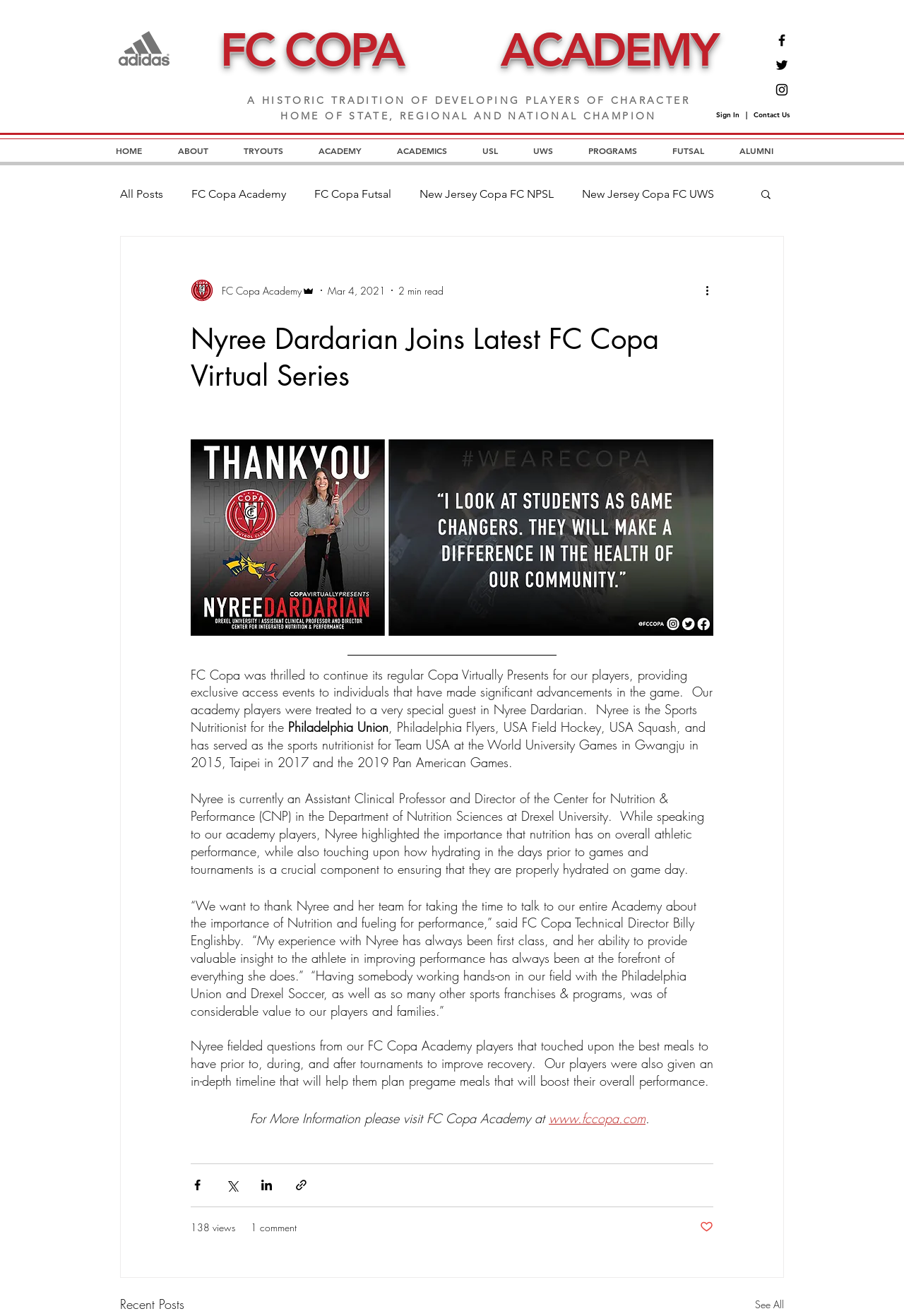What is the main title displayed on this webpage?

Nyree Dardarian Joins Latest FC Copa Virtual Series